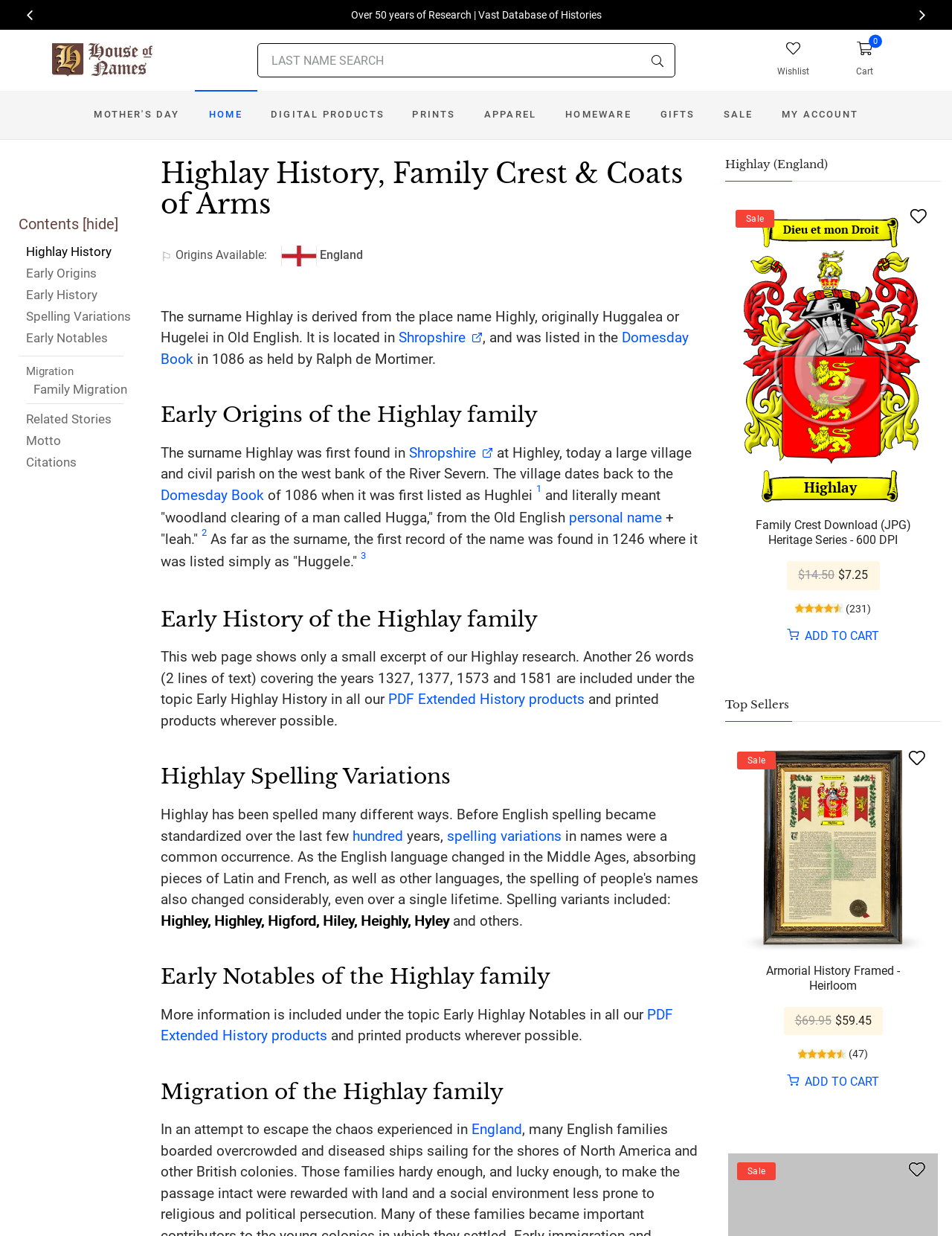Explain the webpage in detail, including its primary components.

The webpage is about the Highlay family history, coat of arms, and origins. At the top, there is a layout table with a search bar and a button to search for last names. Below this, there are links to navigate to different sections of the website, including "Home", "Digital Products", "Prints", "Apparel", "Homeware", "Gifts", "Sale", and "My Account". 

On the left side, there is a menu with links to explore the Highlay family history, including "Highlay History", "Early Origins", "Early History", "Spelling Variations", "Early Notables", "Migration", and "Related Stories". 

The main content area has several sections, each with a heading and descriptive text. The first section discusses the Highlay family crest and coat of arms, with an image of the England flag. The second section talks about the early origins of the Highlay family, mentioning Shropshire and the Domesday Book. 

The third section explores the early history of the Highlay family, including references to the Domesday Book and the personal name "Hugga". The fourth section discusses spelling variations of the Highlay name, listing different ways it has been spelled throughout history. 

The fifth section is about early notables of the Highlay family, and the sixth section discusses the migration of the Highlay family, mentioning their attempt to escape chaos in England. 

On the right side, there are links to "Wishlist" and "Cart", as well as a section with a heading "Highlay (England)" and a link to a product.